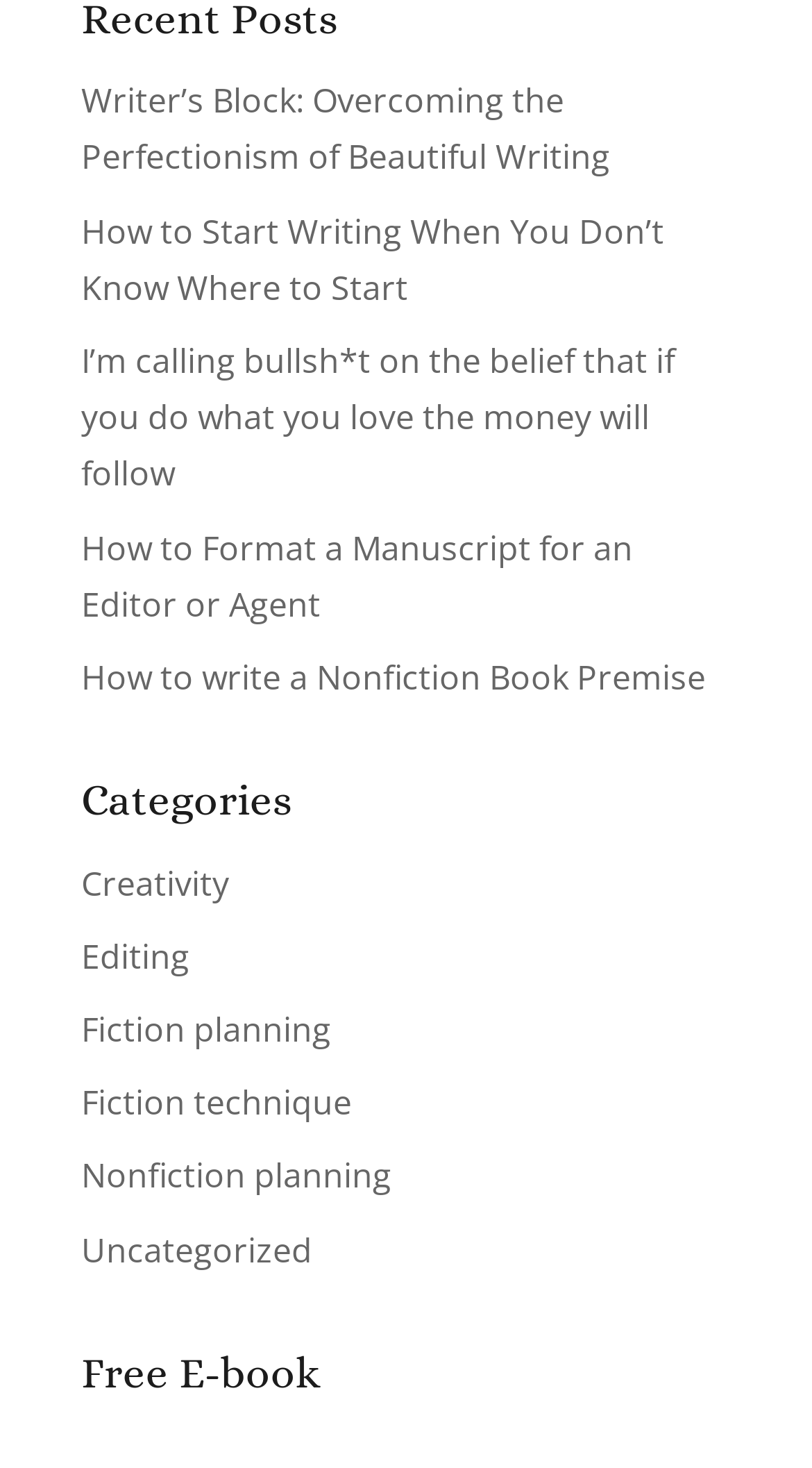Examine the image and give a thorough answer to the following question:
What is located at the bottom of the page?

The last element on the webpage is a heading with the text 'Free E-book', which is located at the bottom of the page.